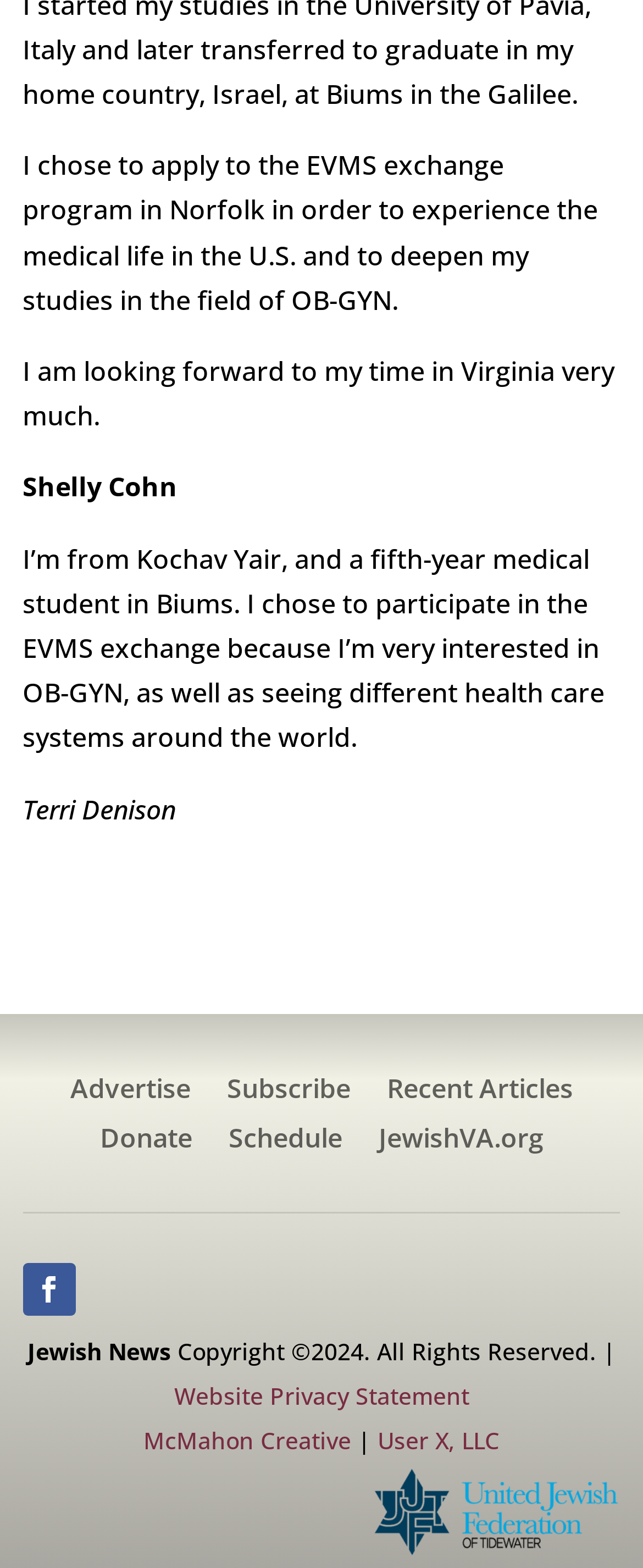Locate the bounding box coordinates of the area you need to click to fulfill this instruction: 'view directory'. The coordinates must be in the form of four float numbers ranging from 0 to 1: [left, top, right, bottom].

None